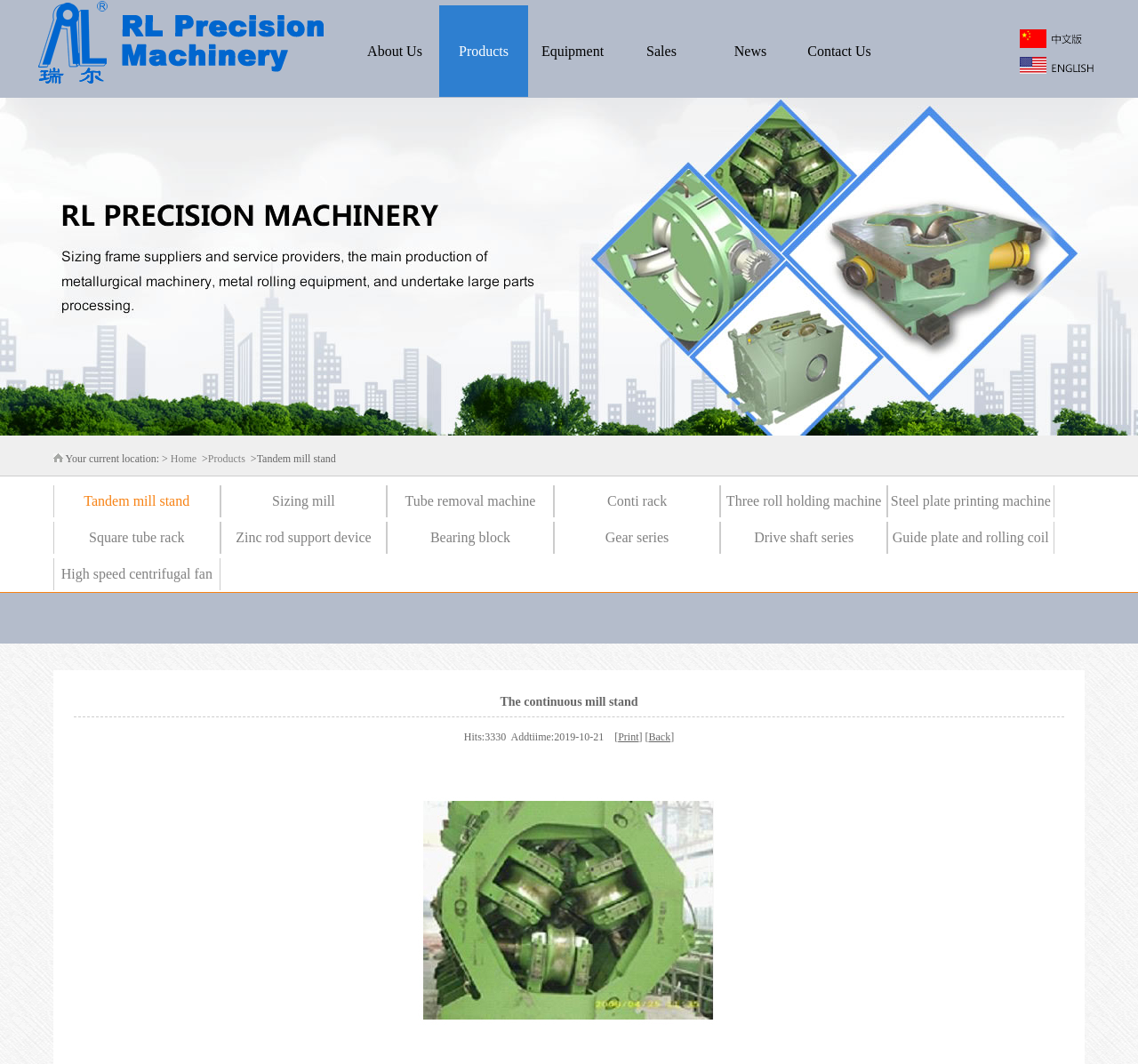Please provide a comprehensive response to the question based on the details in the image: What is the product category below the menu?

I looked at the section below the menu and found a list of links, the first of which is 'Tandem mill stand', which appears to be a product category.